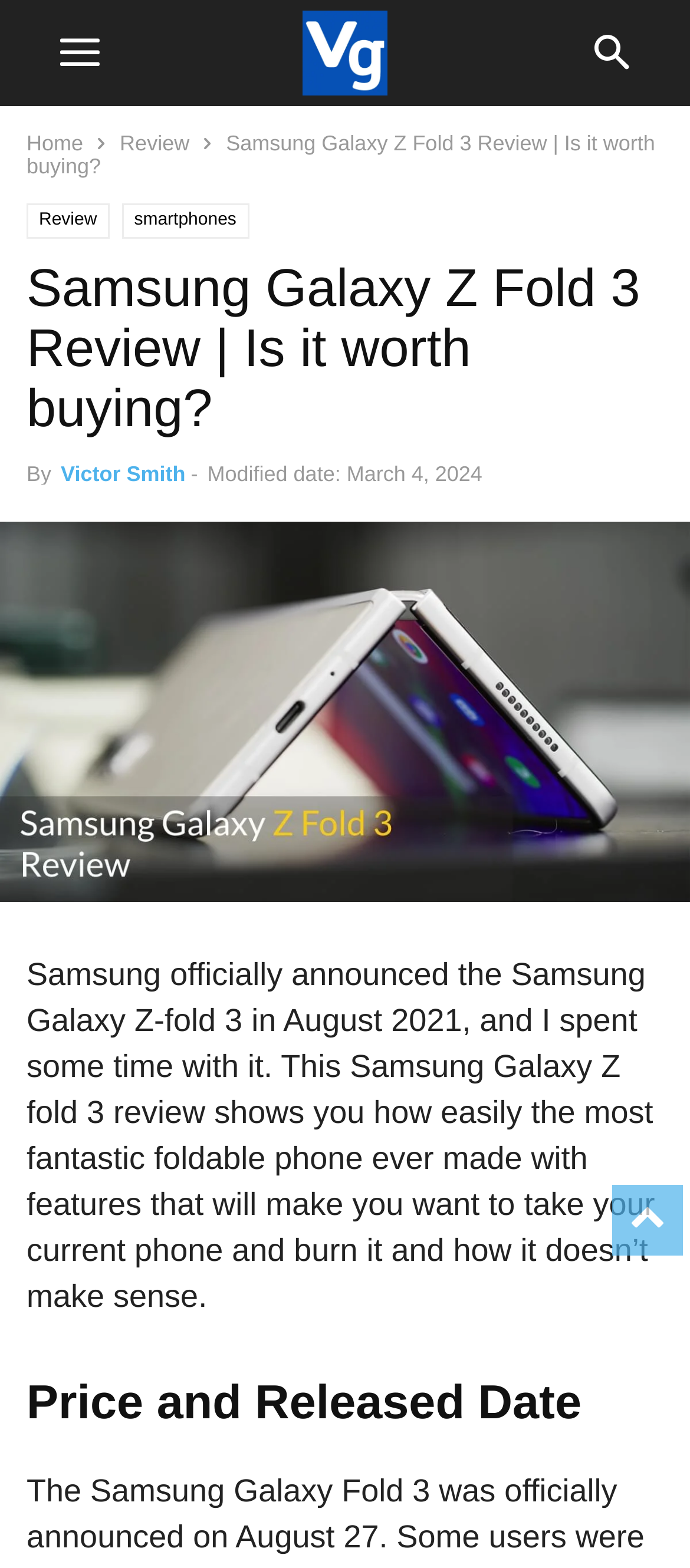Can you give a detailed response to the following question using the information from the image? What is the name of the phone being reviewed?

I found the name of the phone by looking at the heading that says 'Samsung Galaxy Z Fold 3 Review | Is it worth buying?' and also by looking at the image description that says 'Samsung Galaxy Z Fold 3 Review'.